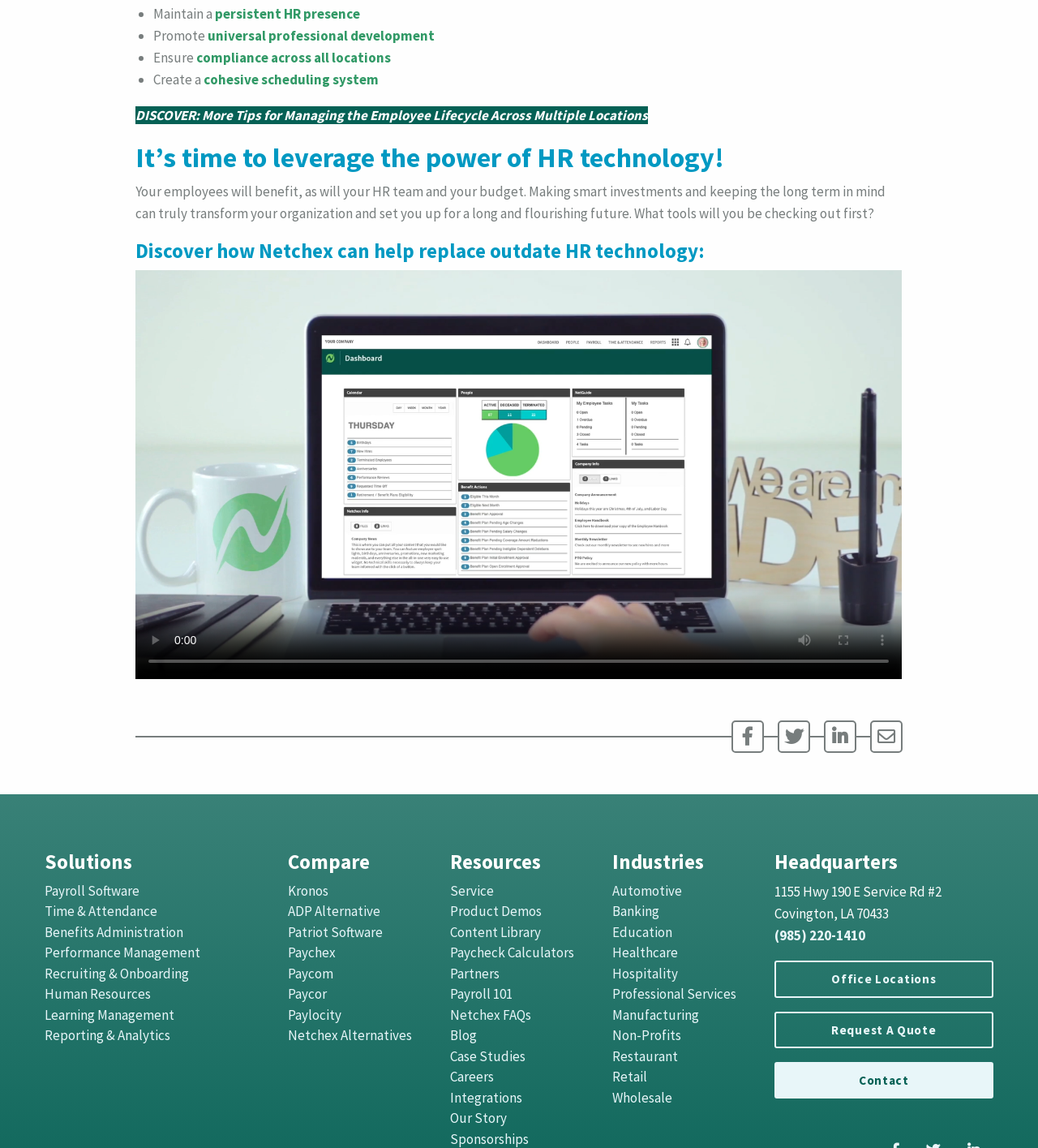Answer the question using only one word or a concise phrase: What is the location of Netchex headquarters?

Covington, LA 70433